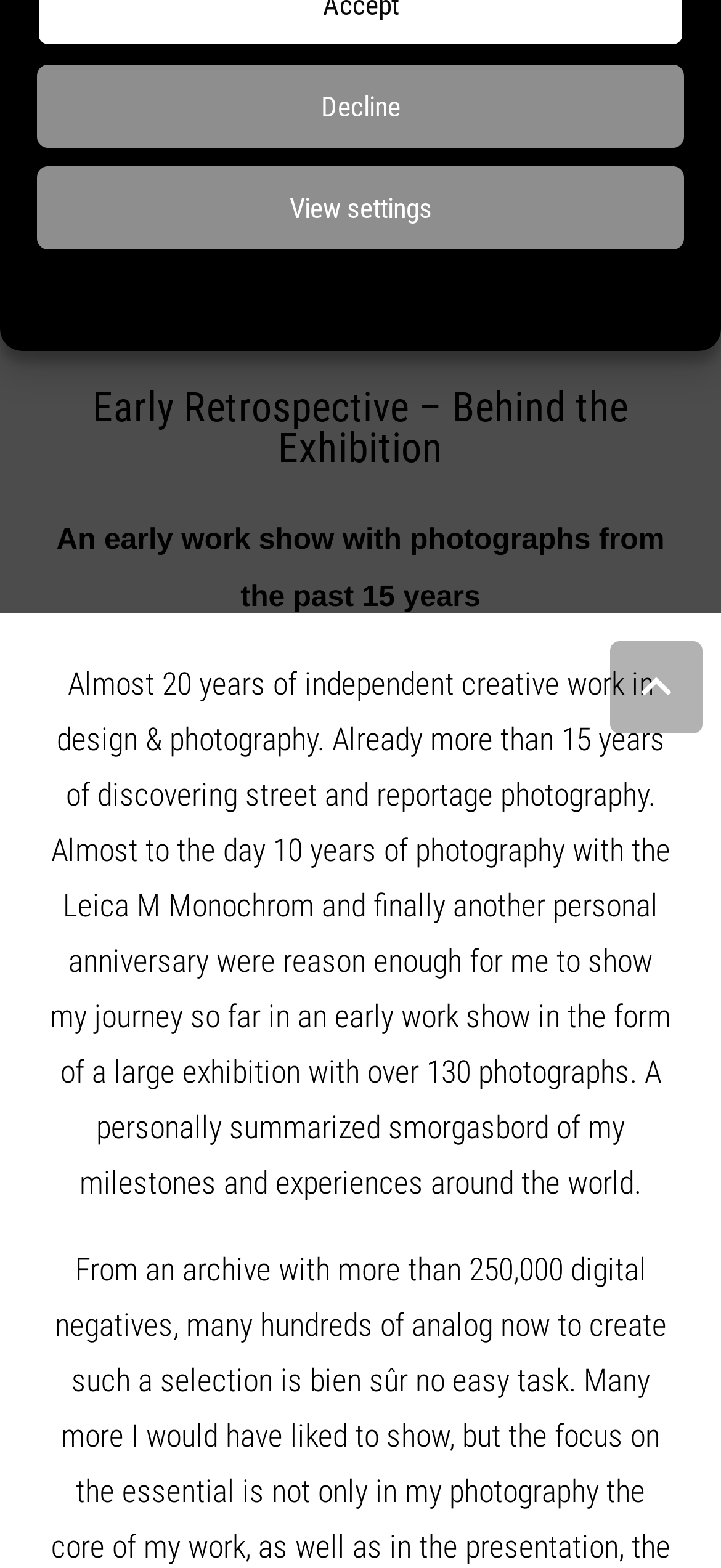Find the bounding box coordinates for the HTML element described in this sentence: "View settings". Provide the coordinates as four float numbers between 0 and 1, in the format [left, top, right, bottom].

[0.051, 0.106, 0.949, 0.159]